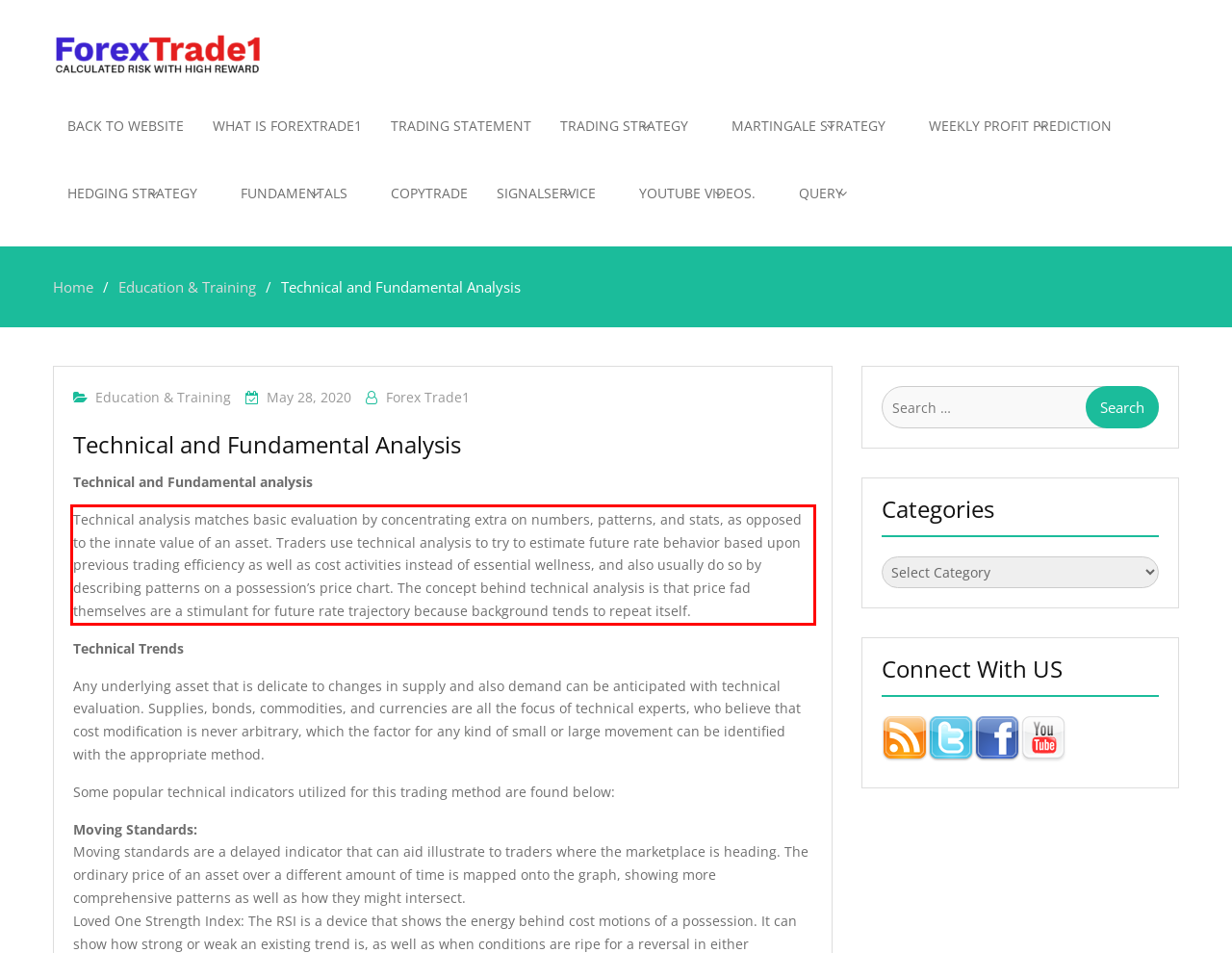Using the provided webpage screenshot, recognize the text content in the area marked by the red bounding box.

Technical analysis matches basic evaluation by concentrating extra on numbers, patterns, and stats, as opposed to the innate value of an asset. Traders use technical analysis to try to estimate future rate behavior based upon previous trading efficiency as well as cost activities instead of essential wellness, and also usually do so by describing patterns on a possession’s price chart. The concept behind technical analysis is that price fad themselves are a stimulant for future rate trajectory because background tends to repeat itself.